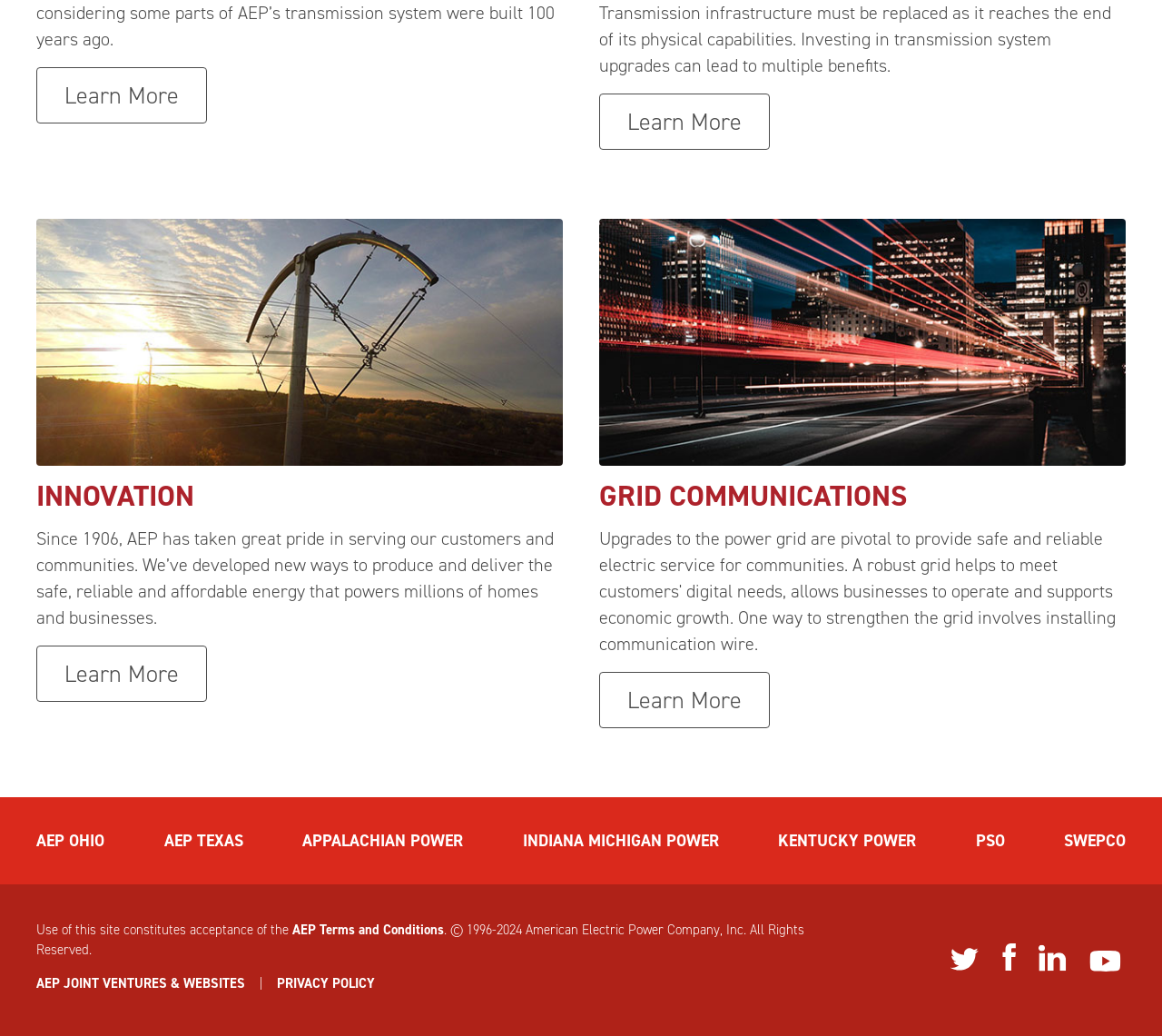Based on the provided description, "INDIANA MICHIGAN POWER", find the bounding box of the corresponding UI element in the screenshot.

[0.45, 0.77, 0.618, 0.854]